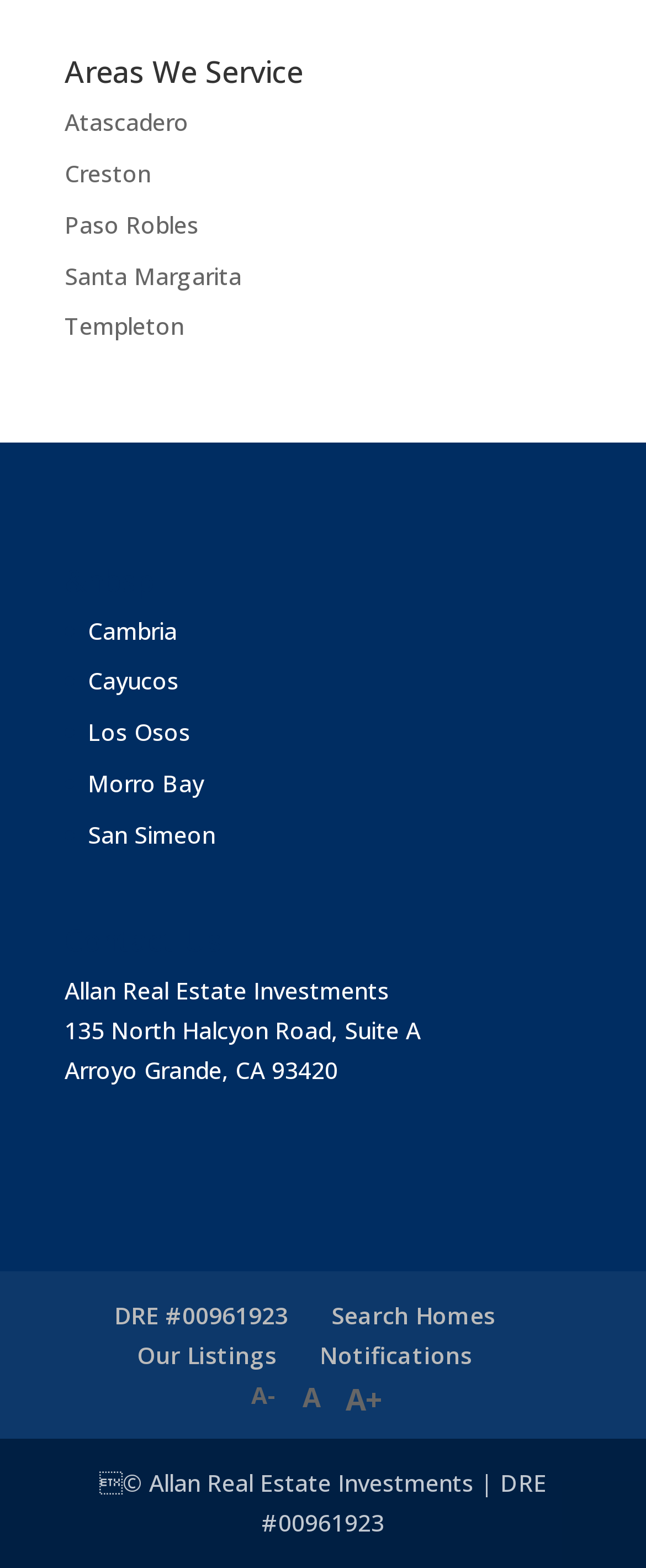Using the provided description A+, find the bounding box coordinates for the UI element. Provide the coordinates in (top-left x, top-left y, bottom-right x, bottom-right y) format, ensuring all values are between 0 and 1.

[0.496, 0.882, 0.594, 0.901]